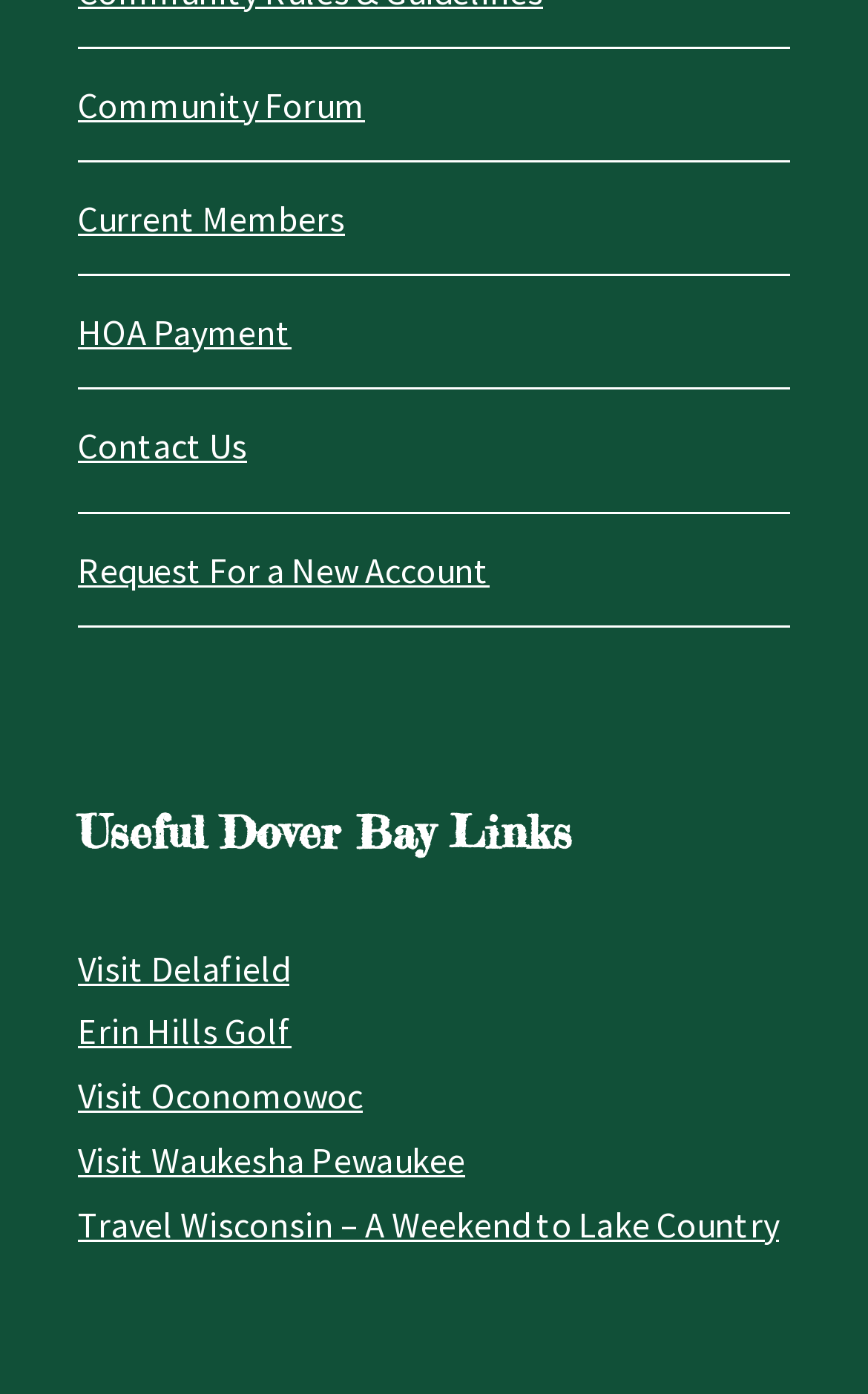Please find the bounding box coordinates of the element that must be clicked to perform the given instruction: "Explore Erin Hills Golf". The coordinates should be four float numbers from 0 to 1, i.e., [left, top, right, bottom].

[0.09, 0.724, 0.336, 0.756]